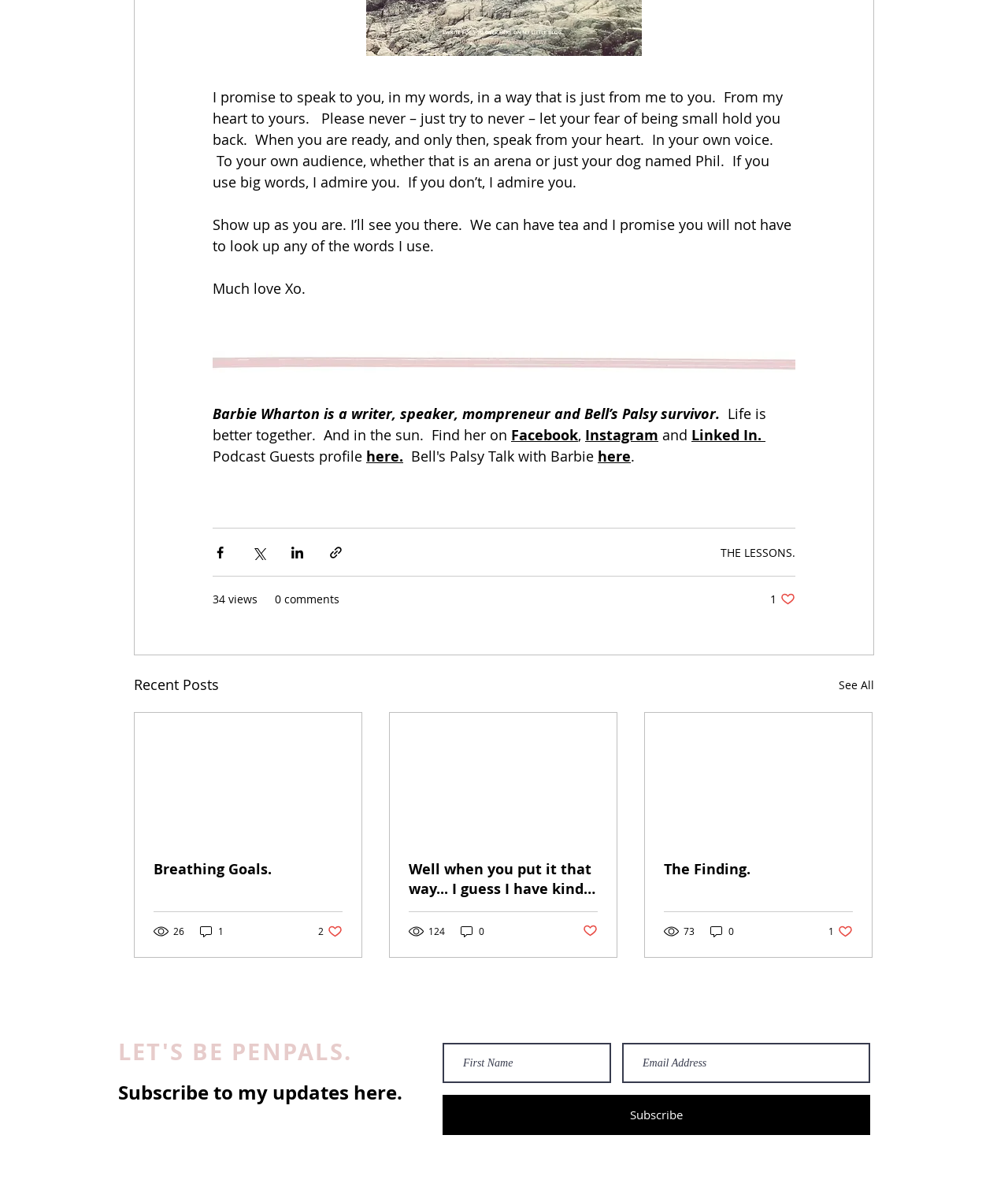What social media platforms can you share the content with?
Using the information from the image, answer the question thoroughly.

The buttons with IDs 426, 427, and 428, located below the article, allow users to share the content on Facebook, Twitter, and LinkedIn, respectively.